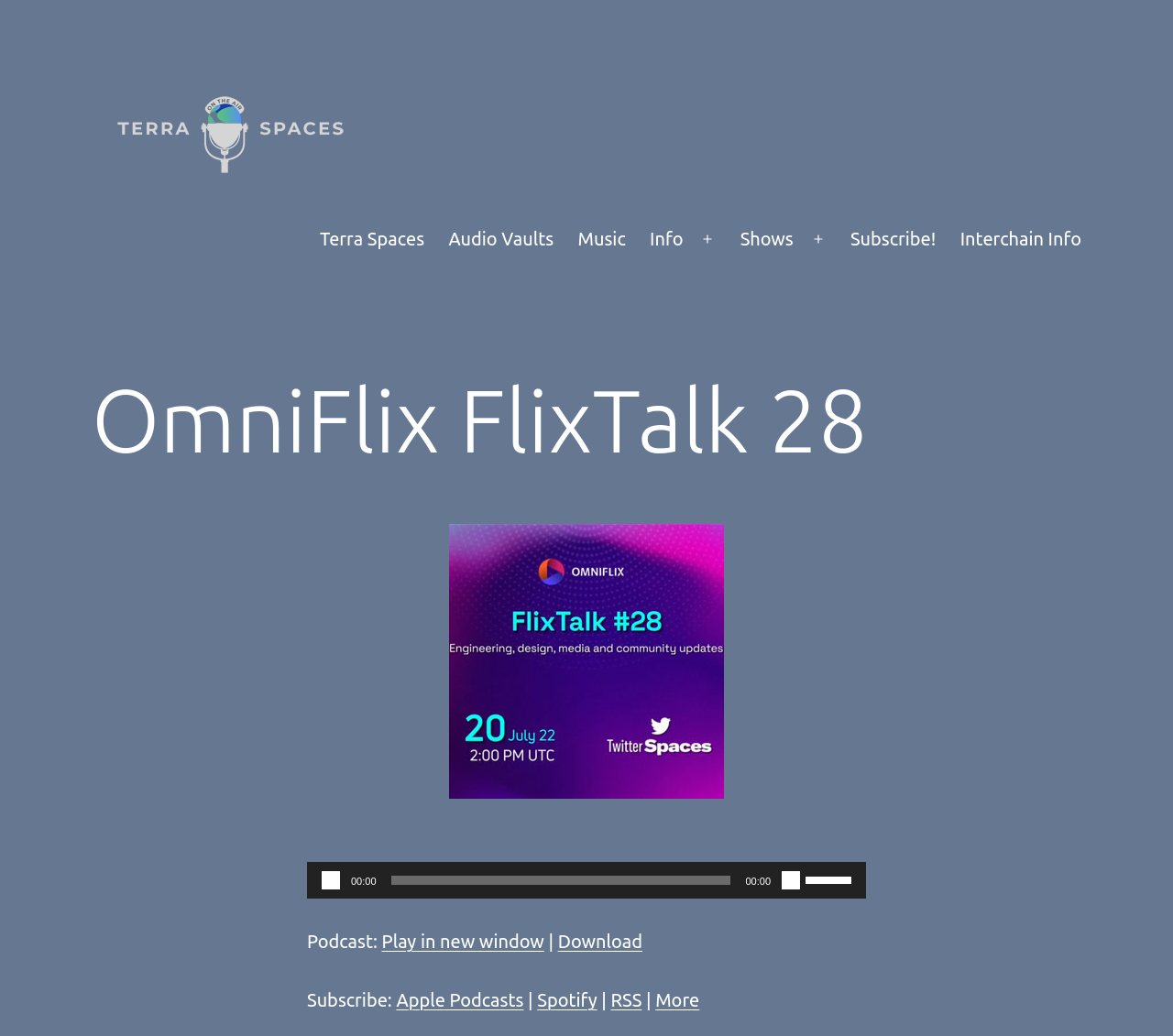From the screenshot, find the bounding box of the UI element matching this description: "00:00". Supply the bounding box coordinates in the form [left, top, right, bottom], each a float between 0 and 1.

[0.333, 0.845, 0.623, 0.854]